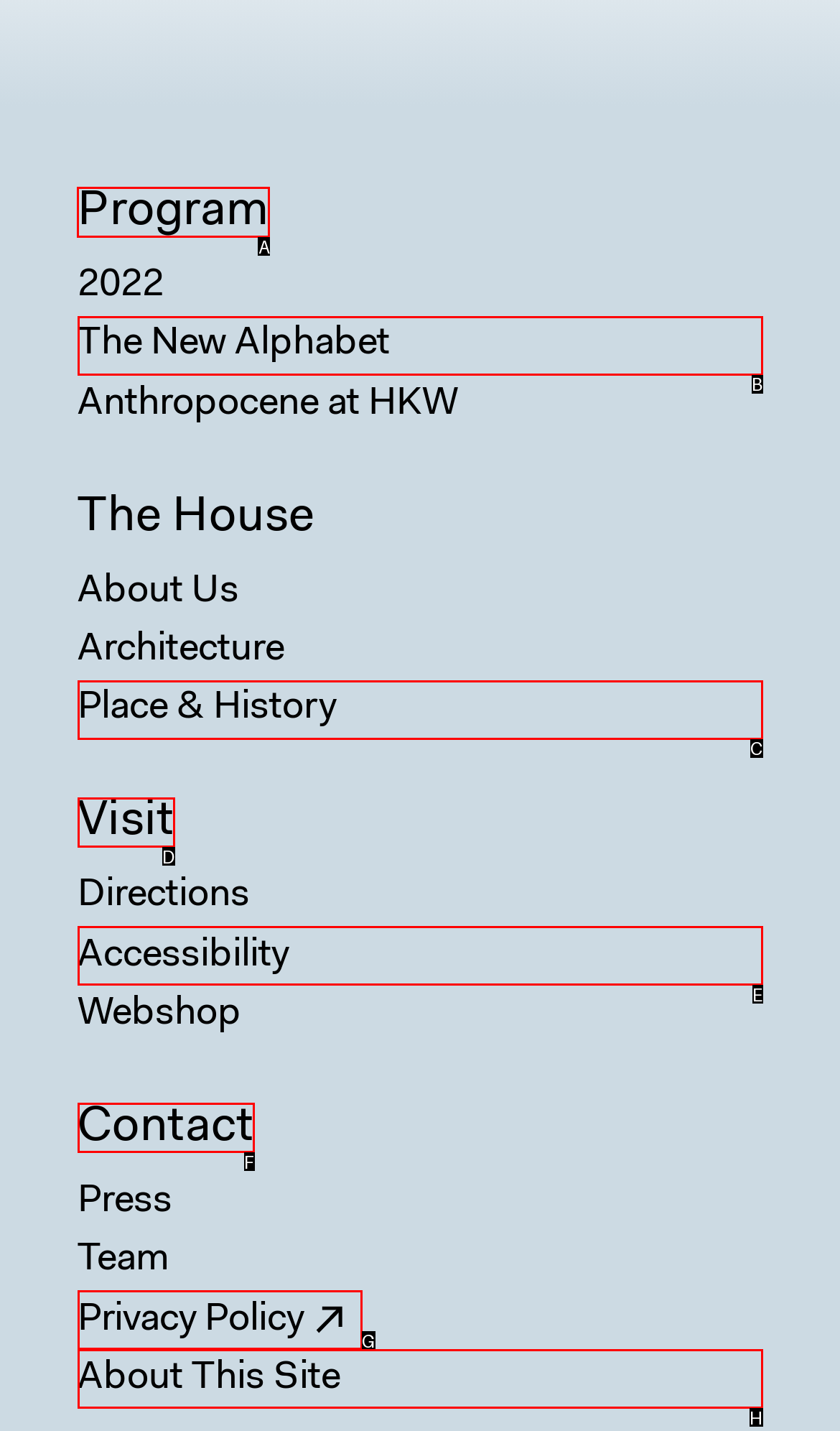Identify the correct UI element to click on to achieve the following task: Go to New York Respond with the corresponding letter from the given choices.

None